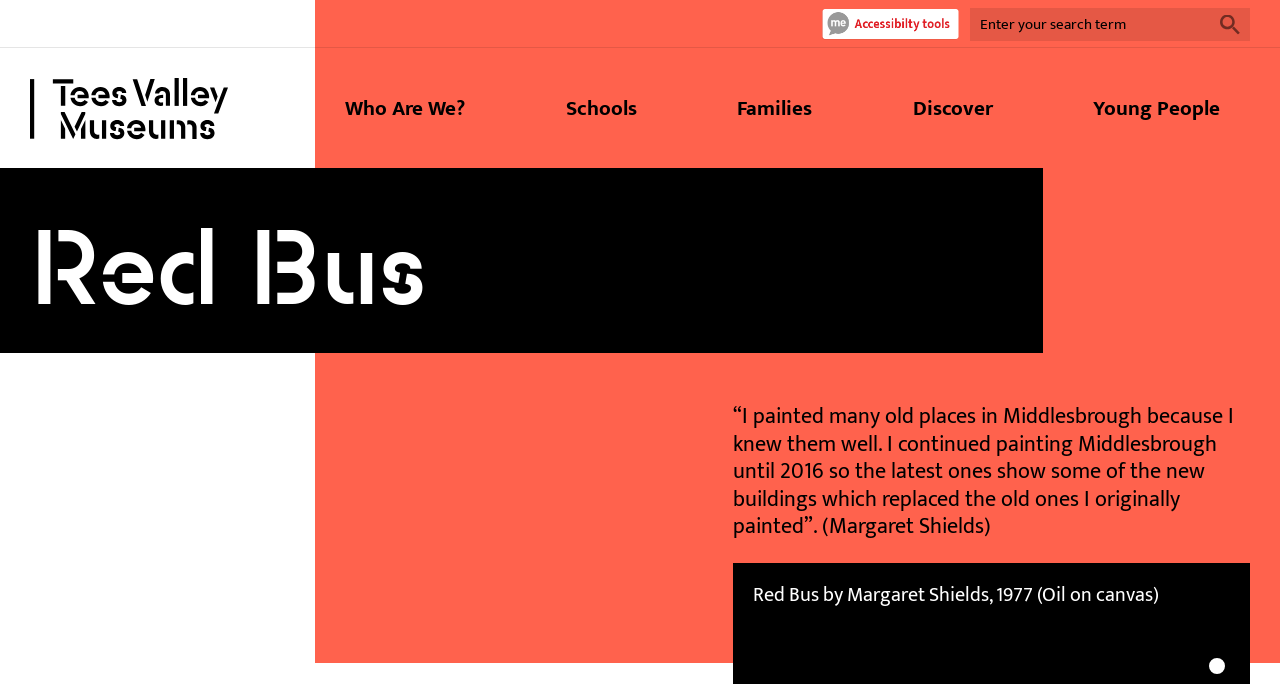What is the medium of the artwork 'Red Bus'?
Using the image as a reference, give a one-word or short phrase answer.

Oil on canvas